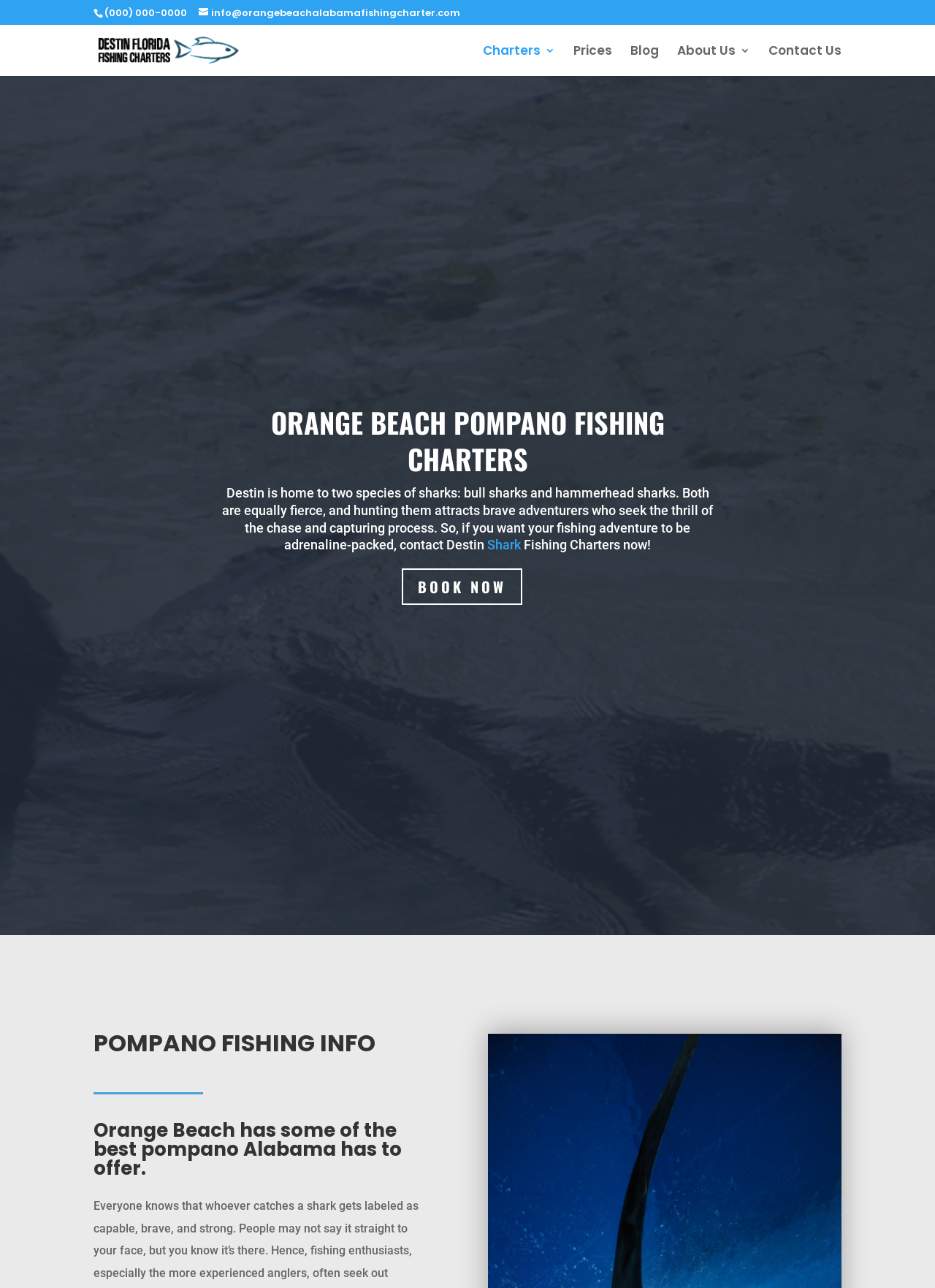How can I book a fishing charter?
Provide a comprehensive and detailed answer to the question.

I found this information by looking at the call-to-action elements on the webpage. There is a link with the text 'BOOK NOW $' that is likely to be used to book a fishing charter.